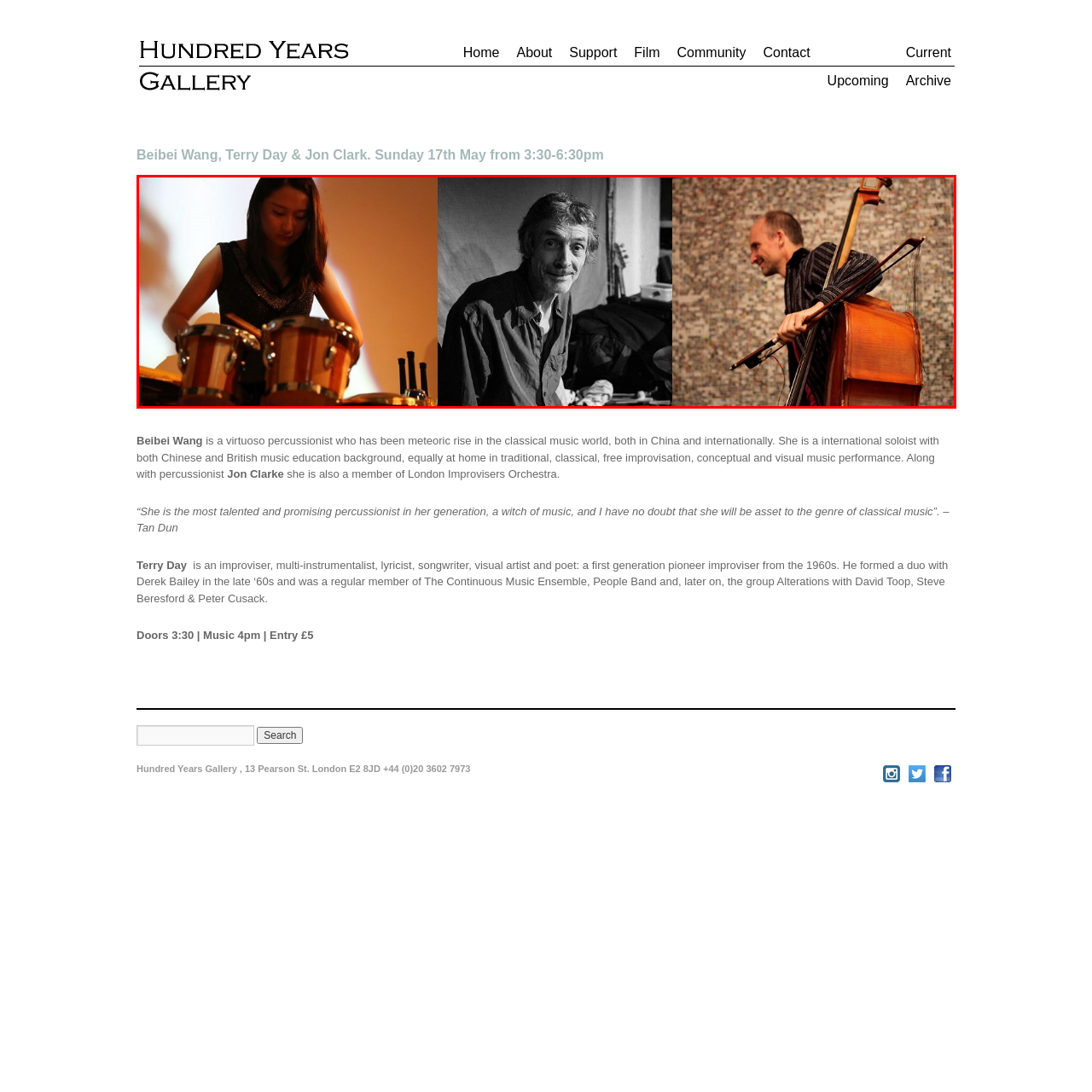Please concentrate on the part of the image enclosed by the red bounding box and answer the following question in detail using the information visible: What is Terry Day's expression in the image?

The caption describes Terry Day as gazing at the camera with a thoughtful expression, which suggests that his facial expression is one of contemplation or introspection.